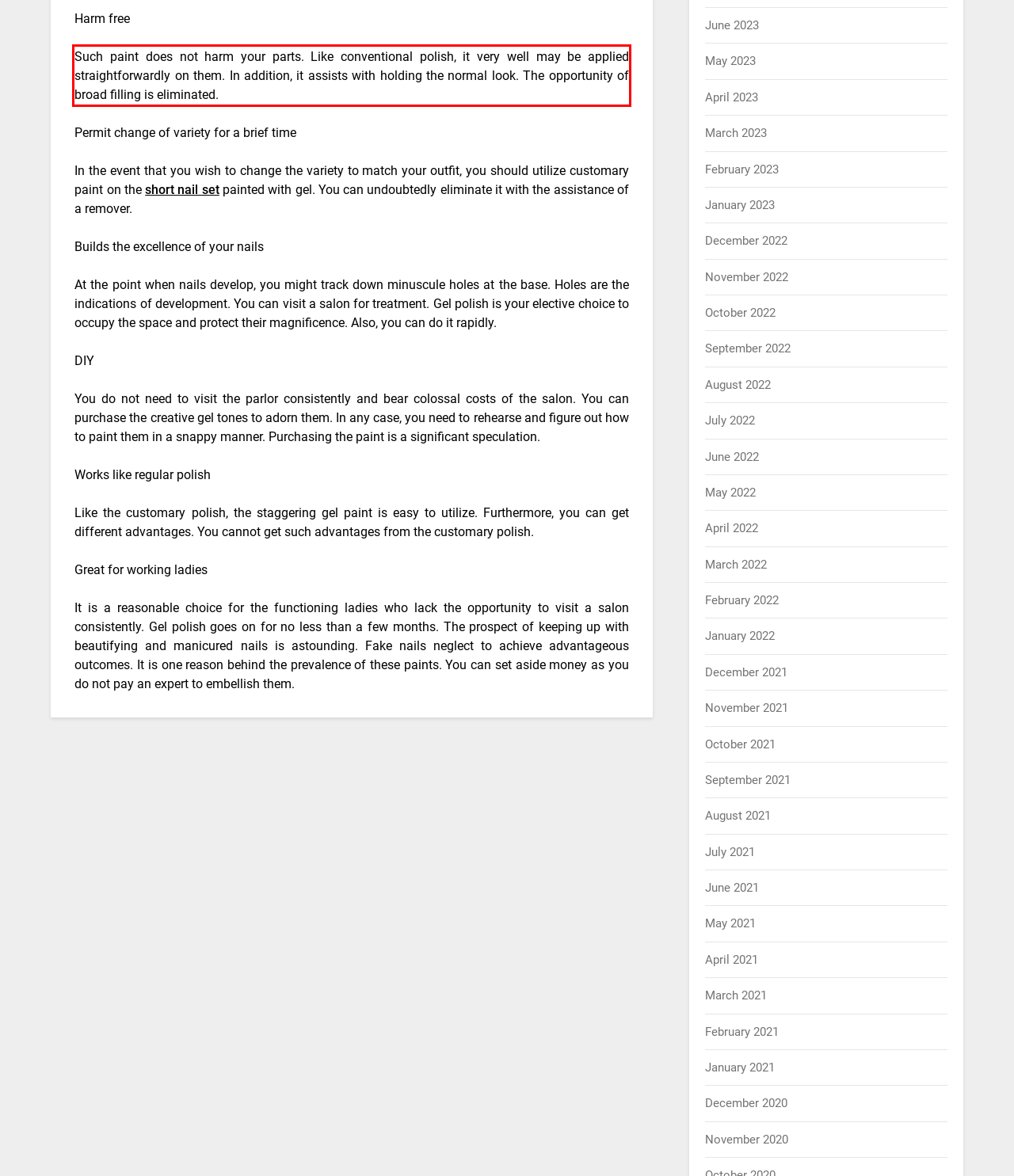Within the provided webpage screenshot, find the red rectangle bounding box and perform OCR to obtain the text content.

Such paint does not harm your parts. Like conventional polish, it very well may be applied straightforwardly on them. In addition, it assists with holding the normal look. The opportunity of broad filling is eliminated.